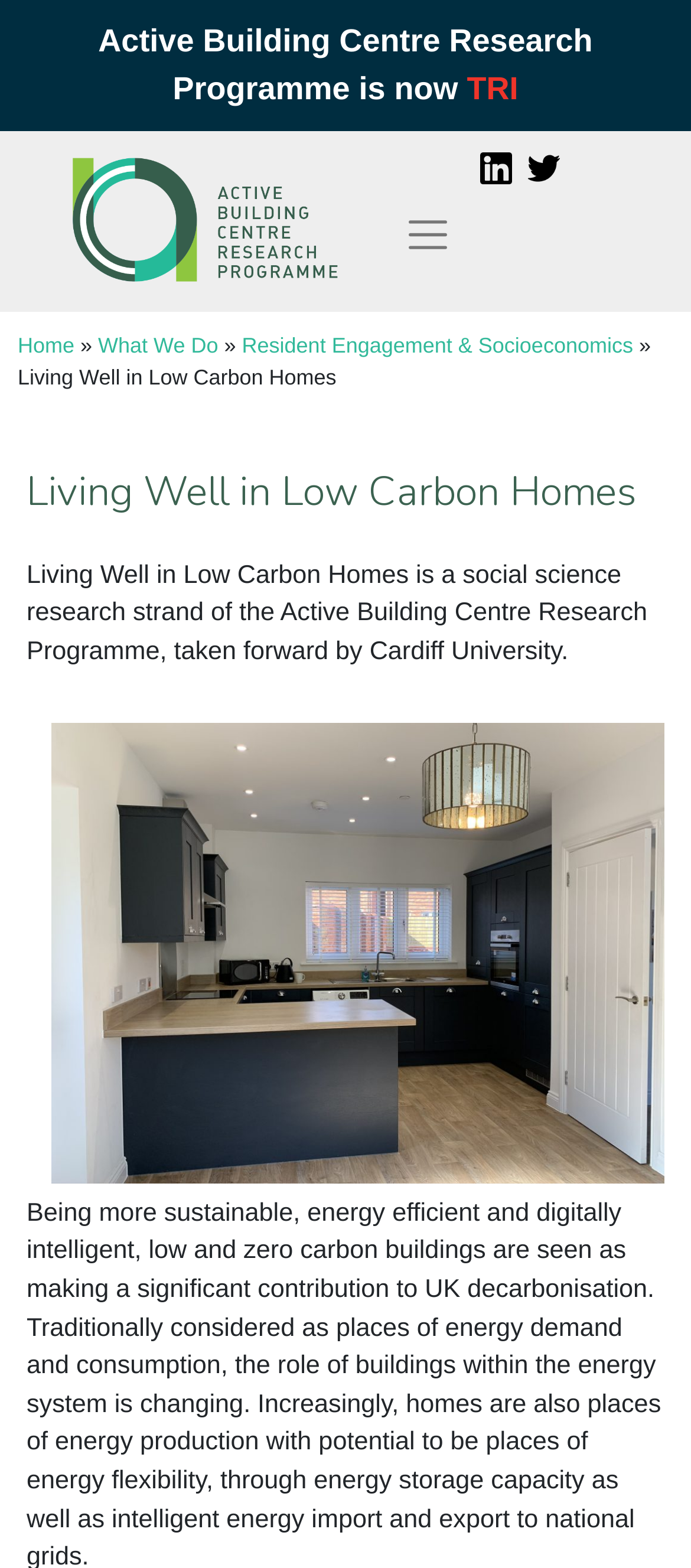Given the description of the UI element: "Stack", predict the bounding box coordinates in the form of [left, top, right, bottom], with each value being a float between 0 and 1.

None